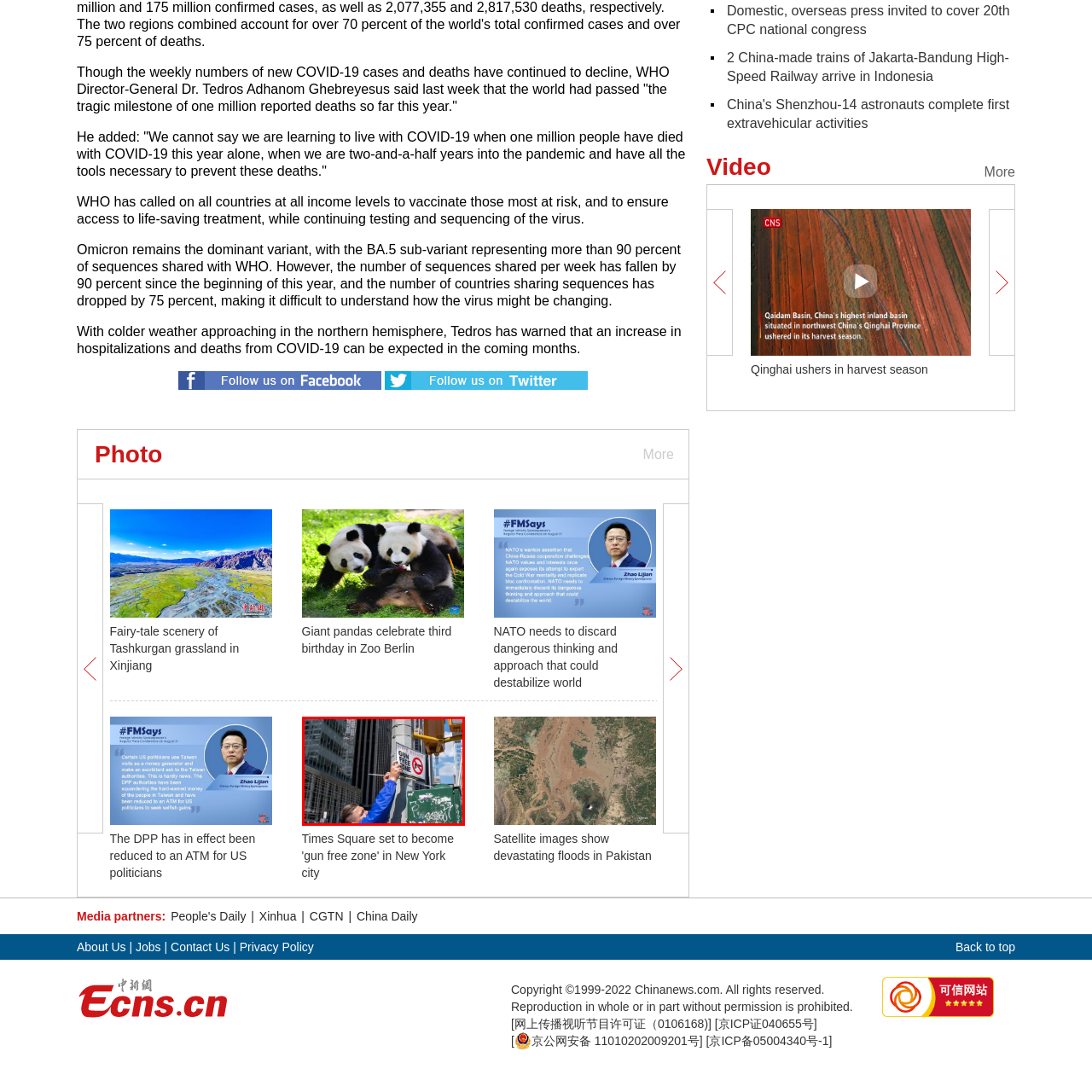Craft an in-depth description of the visual elements captured within the red box.

In a bustling urban setting, a person wearing a blue jacket is seen attaching a prominent sign that reads "GUN FREE ZONE." This action signifies the enforcement of a new policy aimed at enhancing public safety. The backdrop features towering skyscrapers and an array of city infrastructure, indicative of a lively metropolis. The bright sky above adds to the sense of a significant moment, reflecting the ongoing dialogue about gun control and safety measures in urban areas. This poignant image captures a real-time response to contemporary issues, emphasizing community efforts to maintain safety in public spaces.